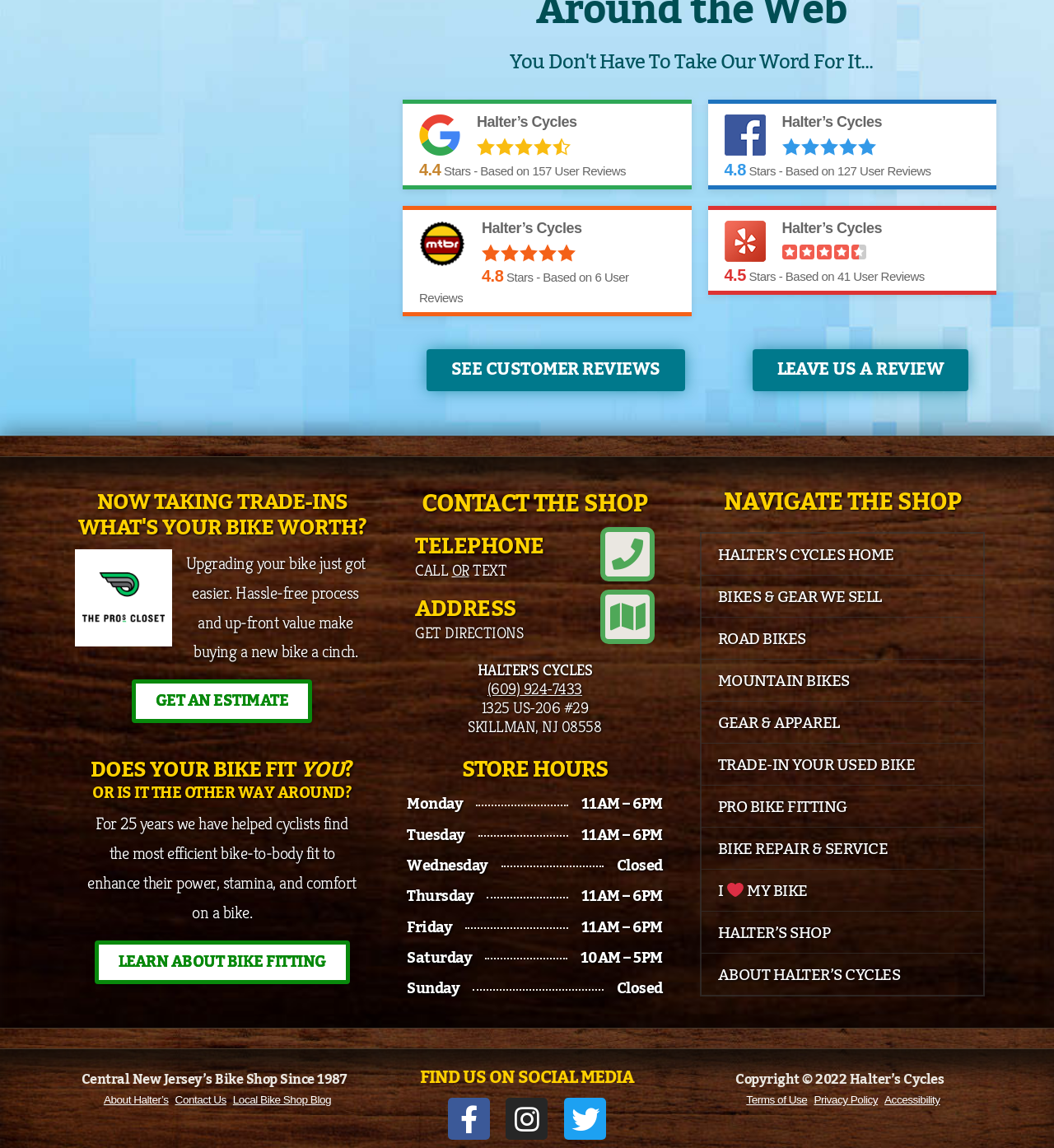Determine the bounding box coordinates for the region that must be clicked to execute the following instruction: "Check customer reviews".

[0.404, 0.304, 0.65, 0.341]